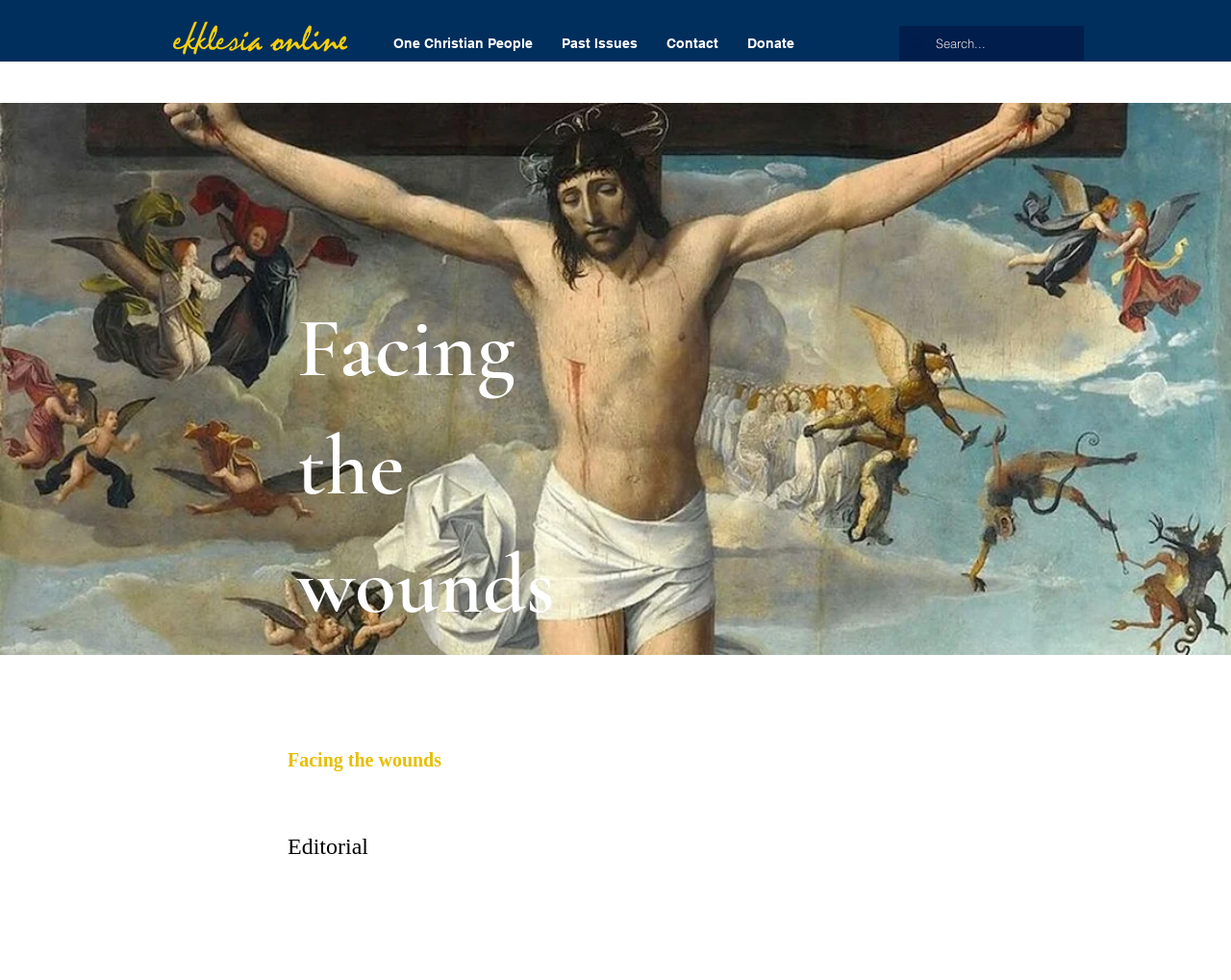Generate a thorough explanation of the webpage's elements.

The webpage appears to be an online publication or magazine, with a focus on Christian content. At the top left, there is a navigation menu with links to "Home", "One Christian People", "Past Issues", "Contact", and "Donate". 

To the right of the navigation menu, there is a search bar with a magnifying glass icon. Below the search bar, there is a large image that spans the entire width of the page, which appears to be a background image.

Above the background image, there are two headings with the same title "Facing the wounds", one of which is likely a main title and the other a subtitle. The main title is located near the top center of the page, while the subtitle is near the bottom center.

There is also an editorial section with a heading "Editorial" located at the bottom center of the page.